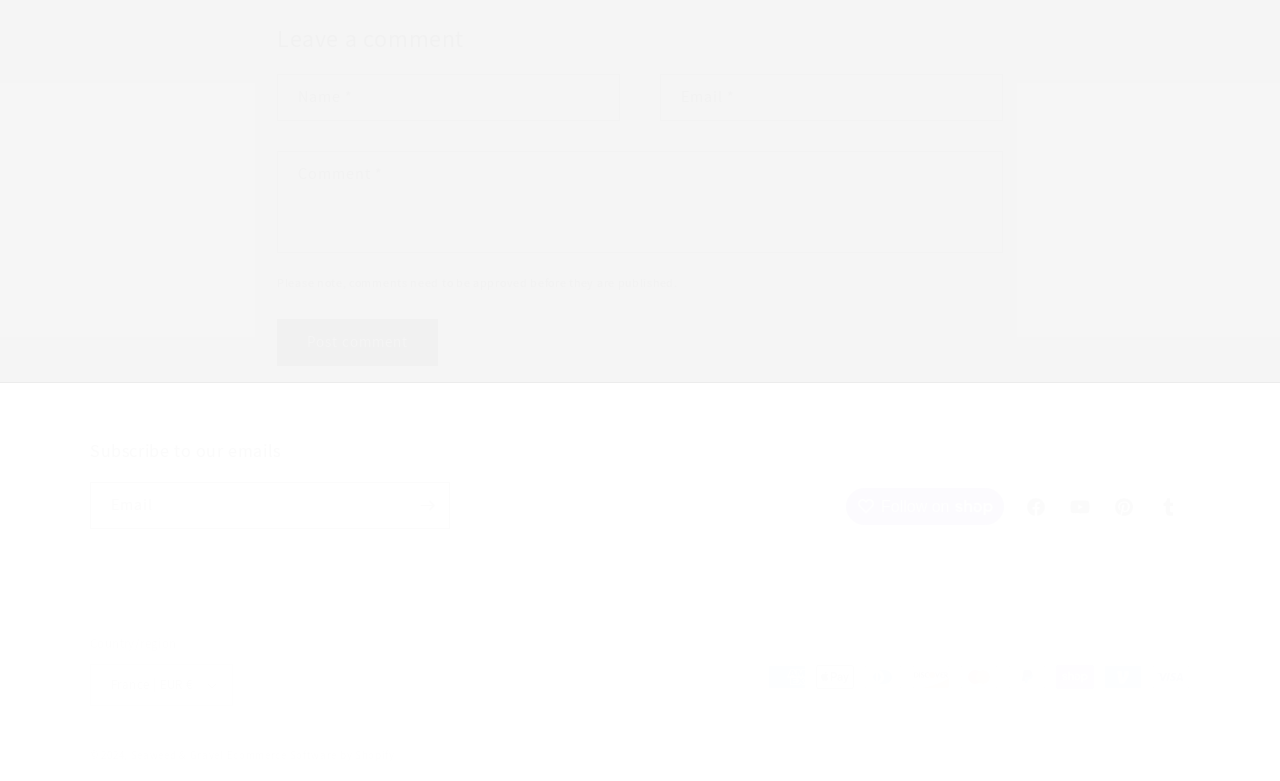Identify the bounding box coordinates of the clickable section necessary to follow the following instruction: "Click on CONTACT". The coordinates should be presented as four float numbers from 0 to 1, i.e., [left, top, right, bottom].

None